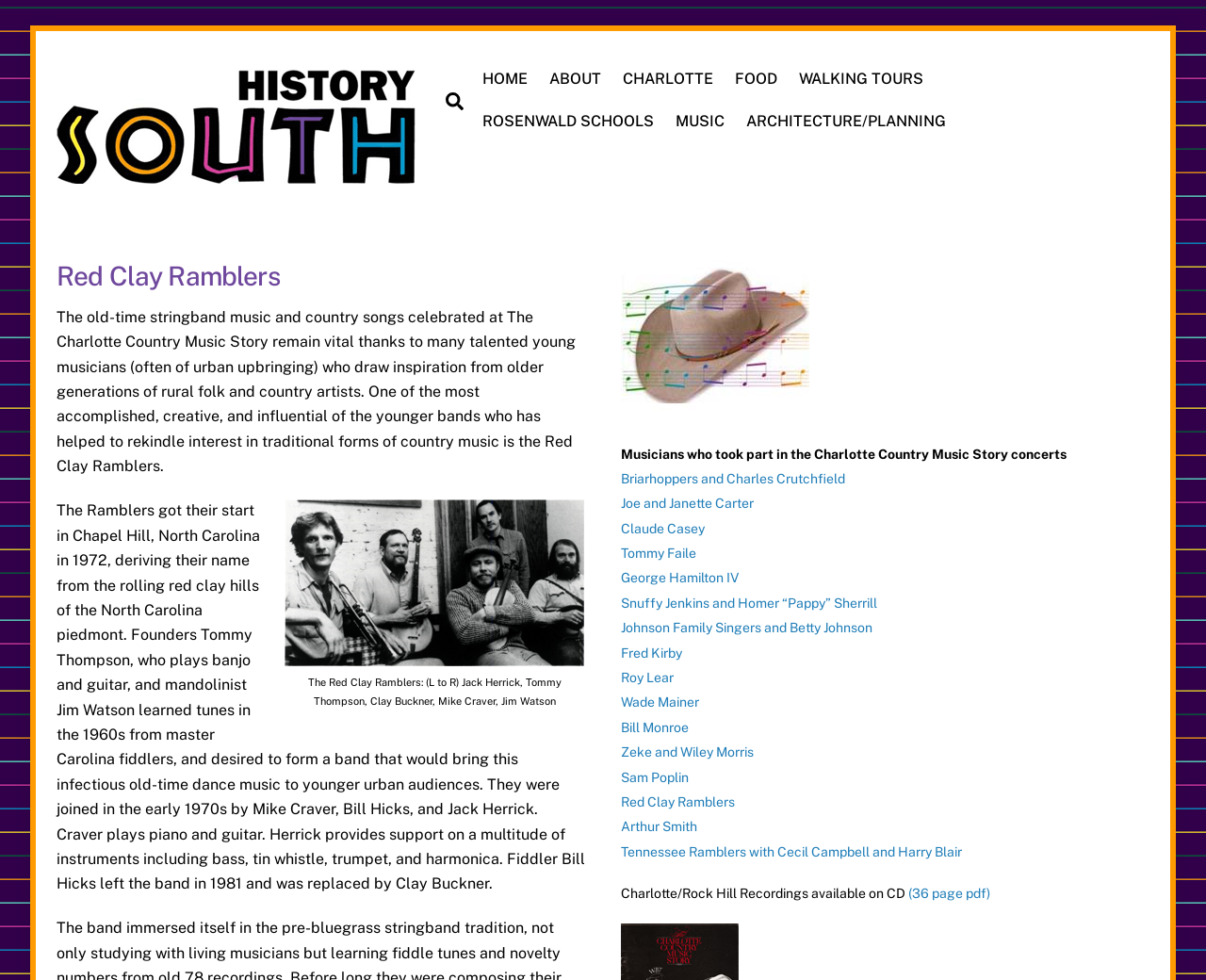Could you indicate the bounding box coordinates of the region to click in order to complete this instruction: "Enable USB Debugging on your smartphone".

None